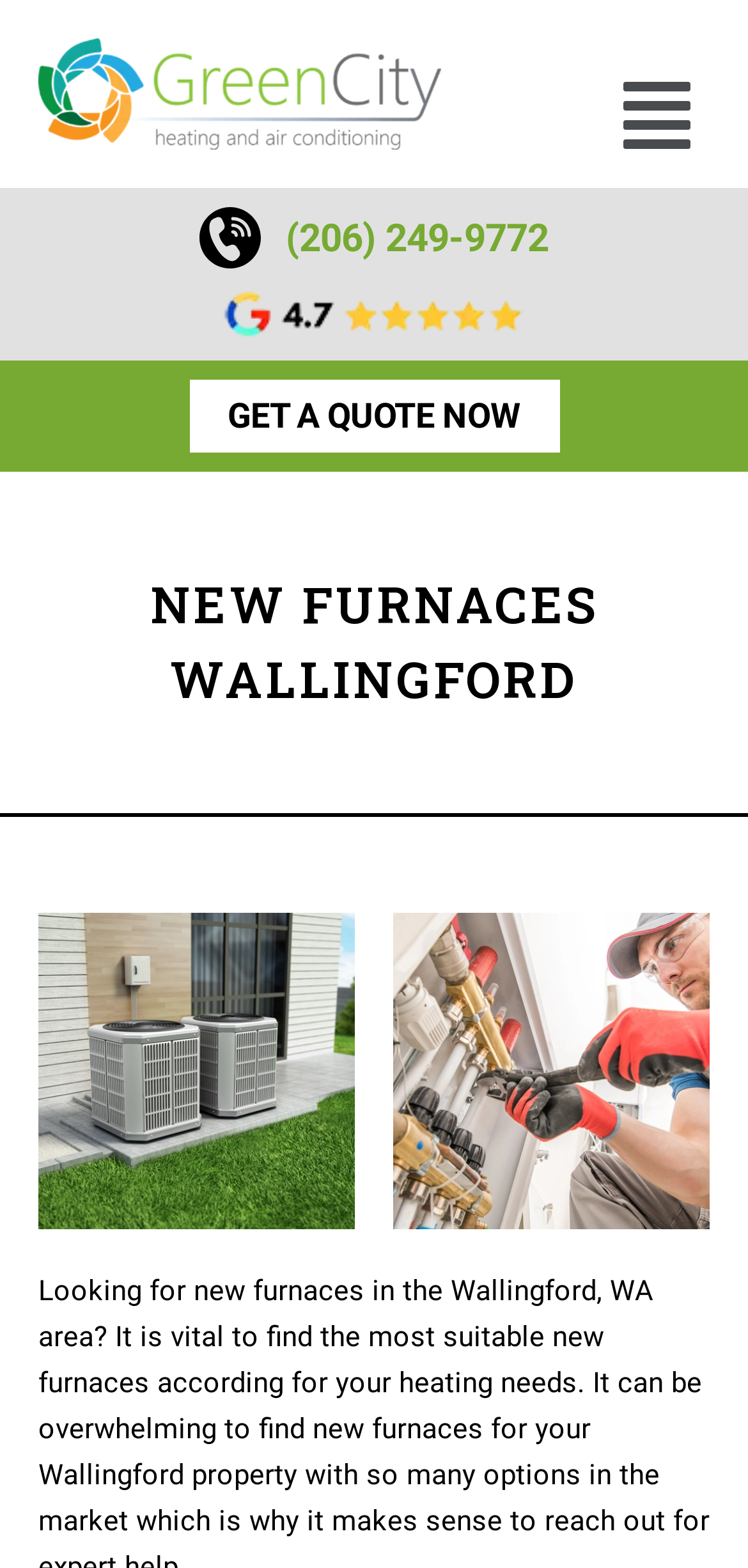Please find the bounding box for the UI element described by: "(206) 249-9772".

[0.267, 0.132, 0.733, 0.171]